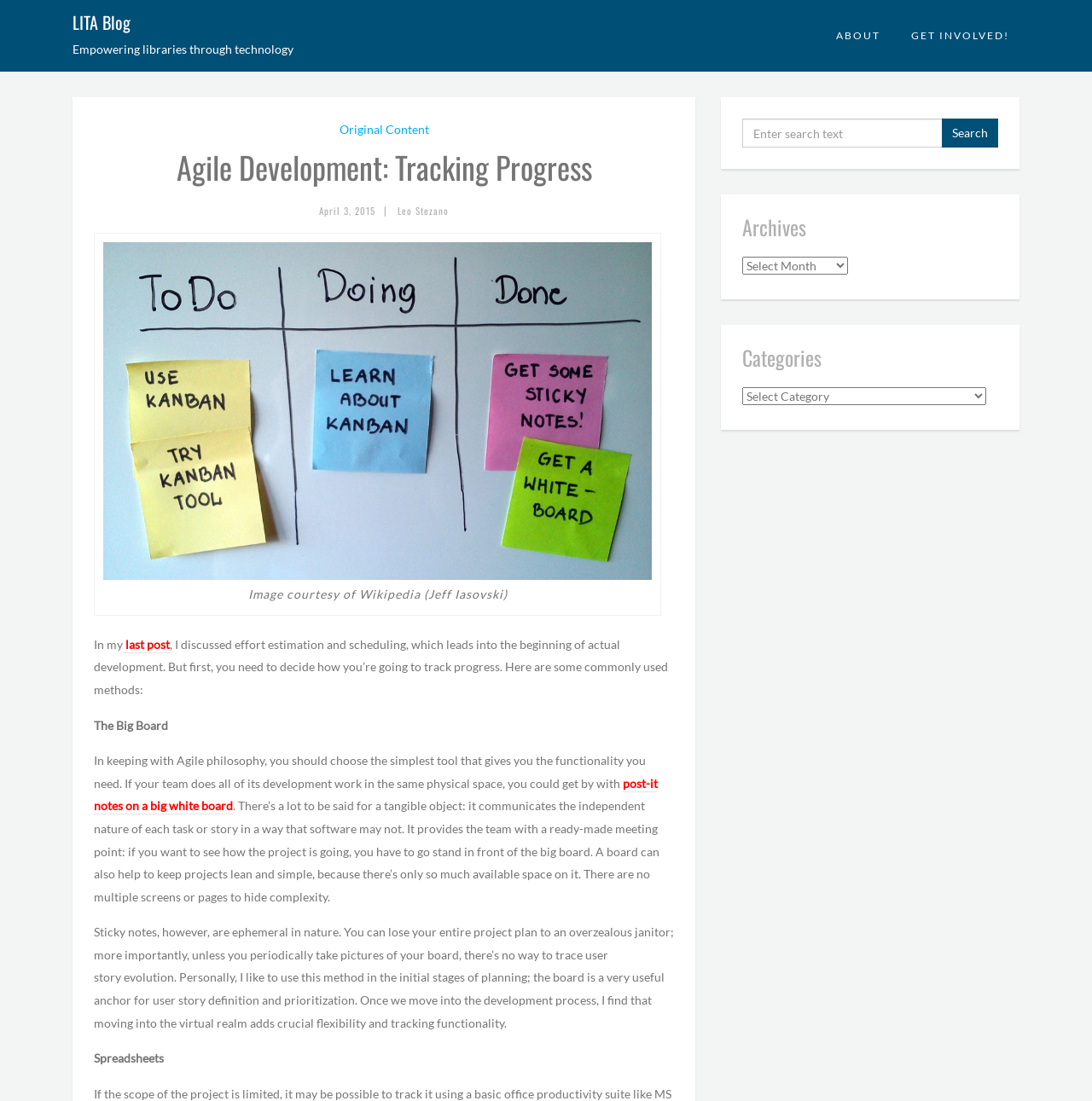Could you locate the bounding box coordinates for the section that should be clicked to accomplish this task: "Read the 'Agile Development: Tracking Progress' article".

[0.086, 0.128, 0.617, 0.174]